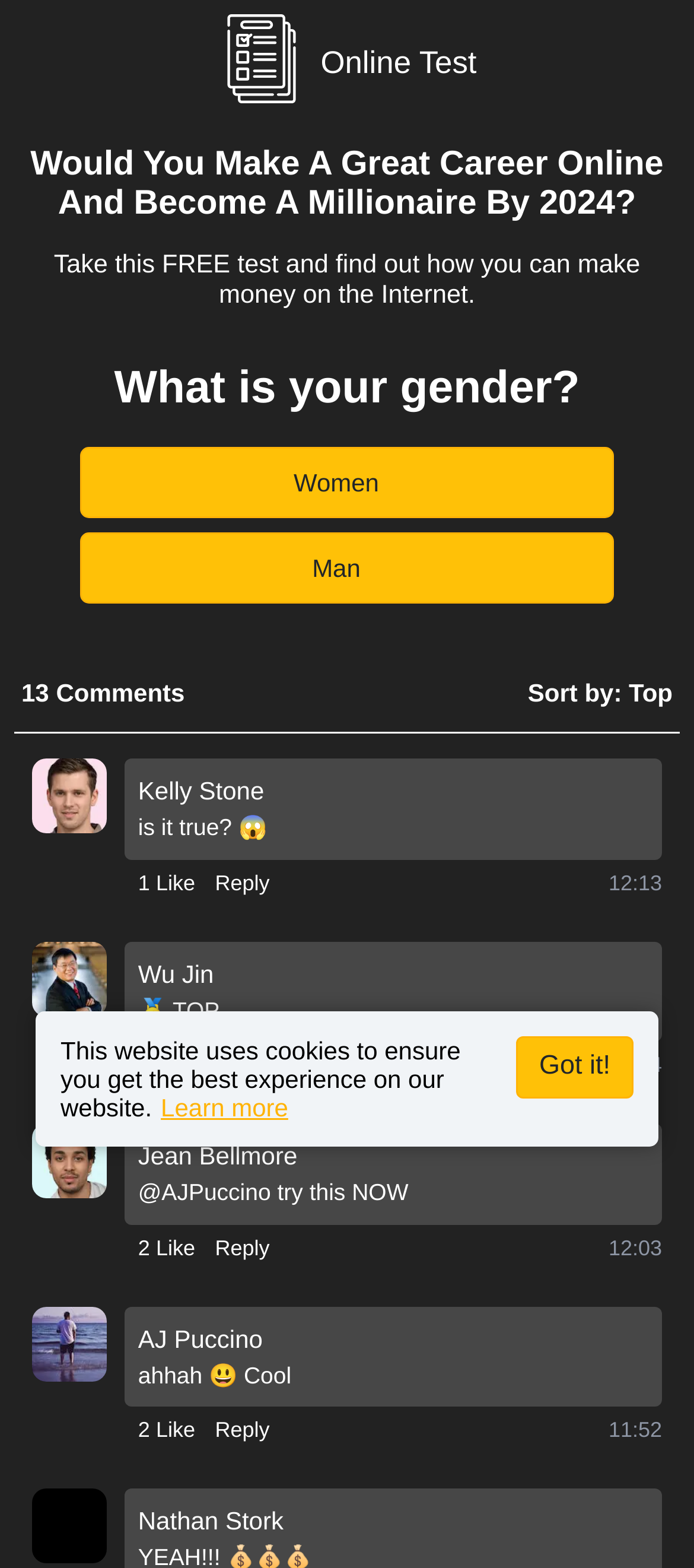What is the format of the timestamps in the comments section?
Answer with a single word or short phrase according to what you see in the image.

HH:MM